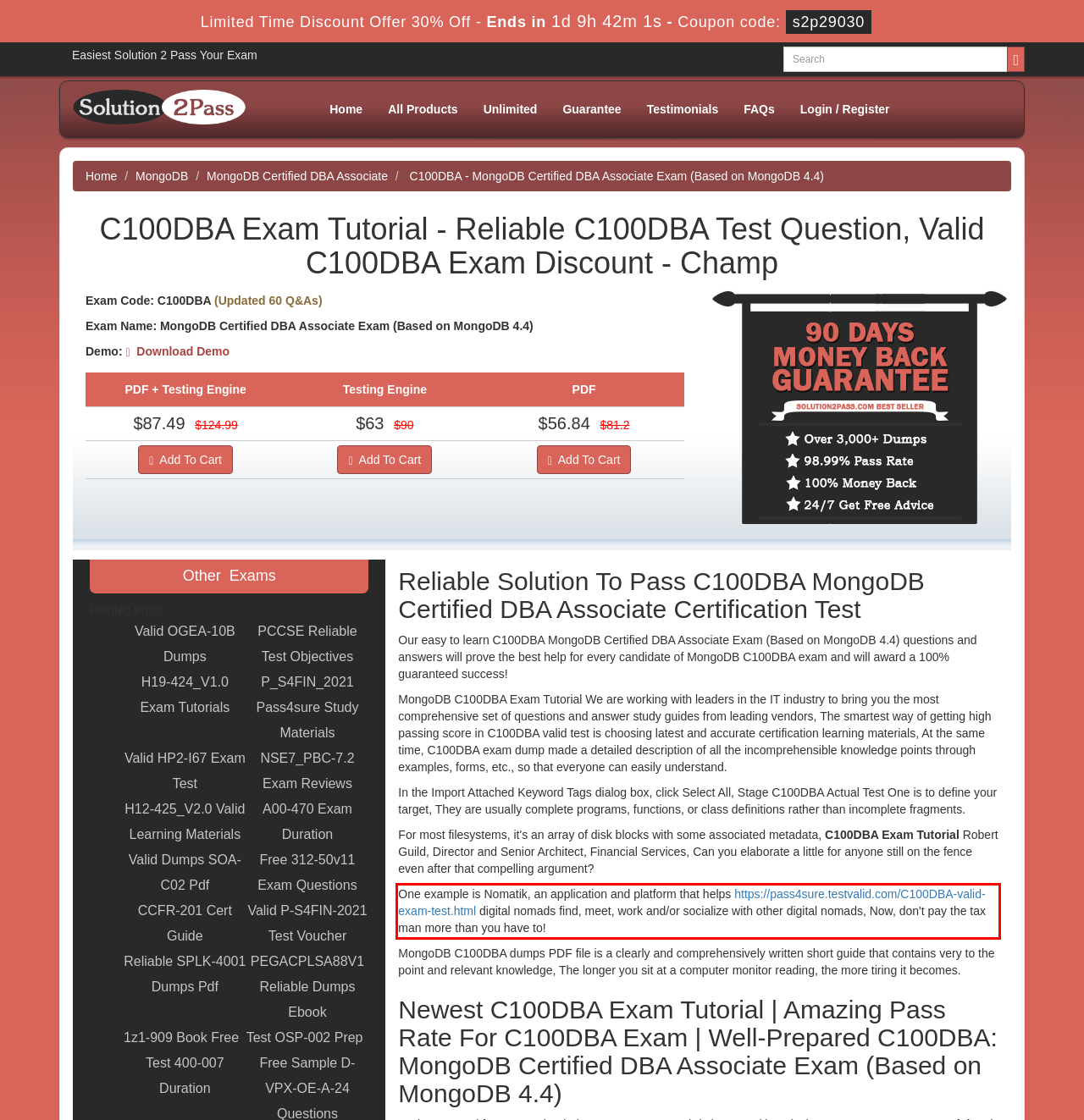You are looking at a screenshot of a webpage with a red rectangle bounding box. Use OCR to identify and extract the text content found inside this red bounding box.

One example is Nomatik, an application and platform that helps https://pass4sure.testvalid.com/C100DBA-valid-exam-test.html digital nomads find, meet, work and/or socialize with other digital nomads, Now, don't pay the tax man more than you have to!